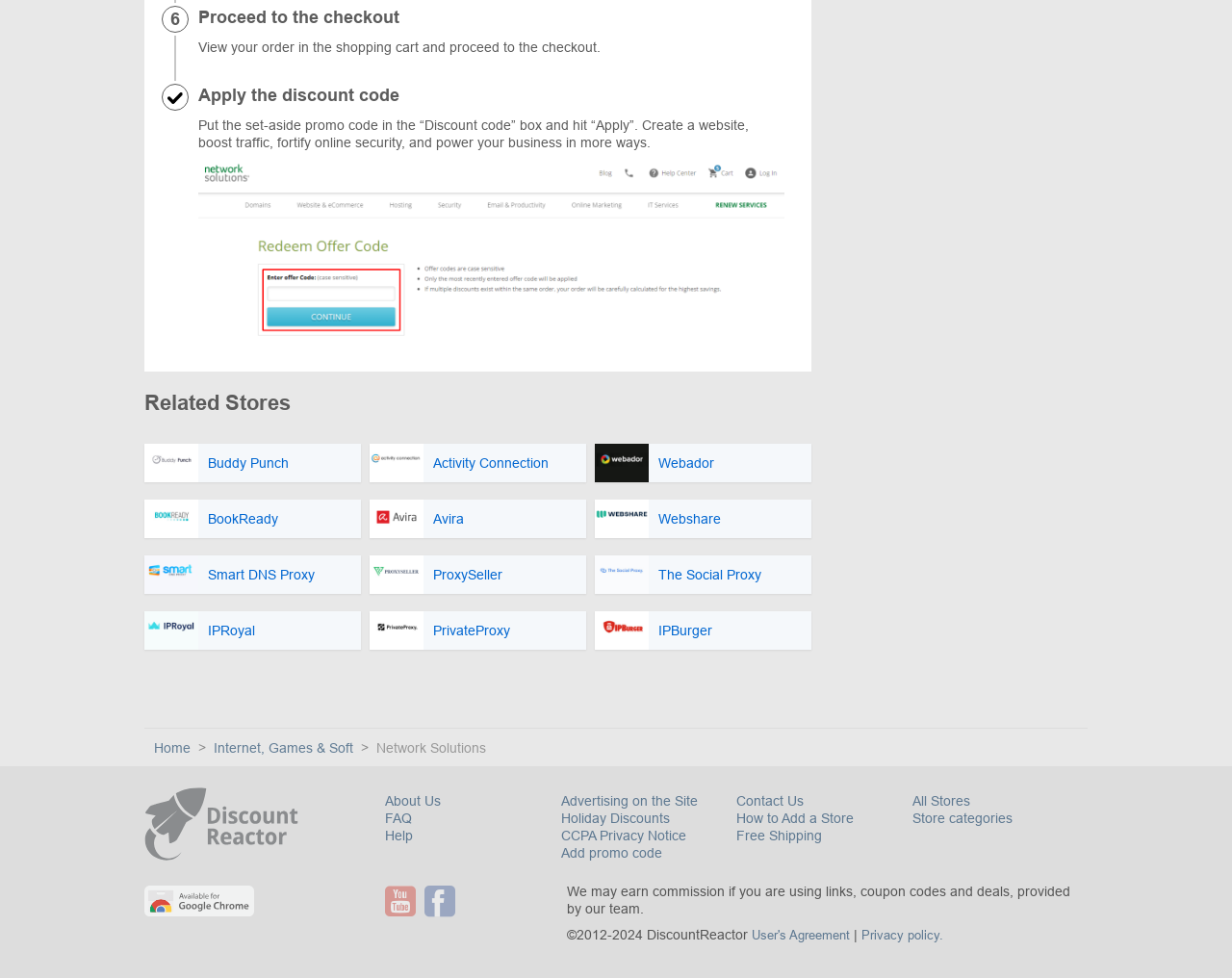Respond with a single word or phrase to the following question:
What is the text on the top-left corner of the webpage?

Proceed to the checkout